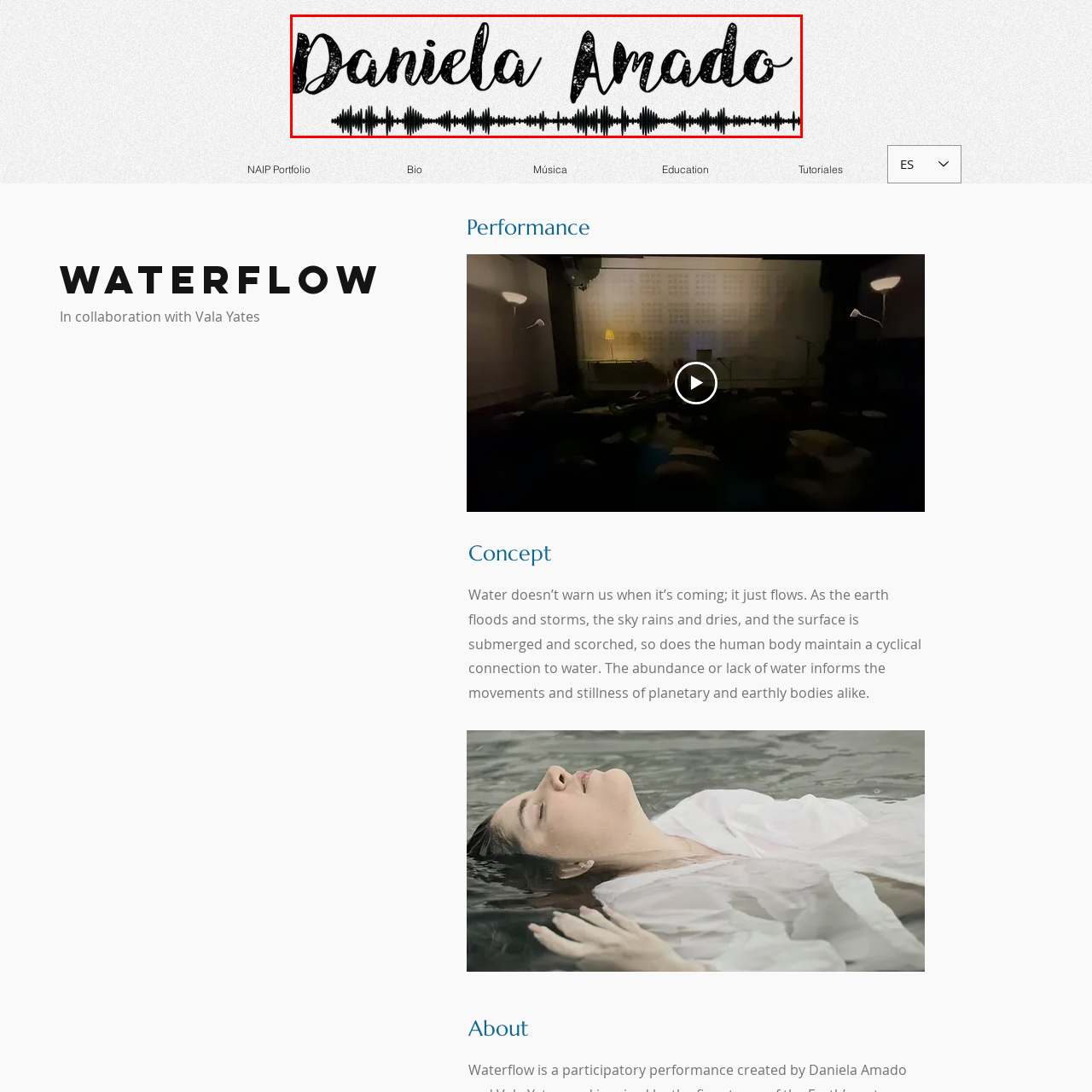Describe in detail what you see in the image highlighted by the red border.

The image features the stylized logo of Daniela Amado, prominently displaying her name in a flowing, artistic font. Below the name, a graphic representation of sound waves adds a dynamic element, symbolizing her connection to music and audio. The overall design combines elegance with a creative flair, reflecting Daniela's artistic identity. The backdrop is a subtle texture that enhances the visual appeal, making it an engaging introduction to her work and contributions in the field.